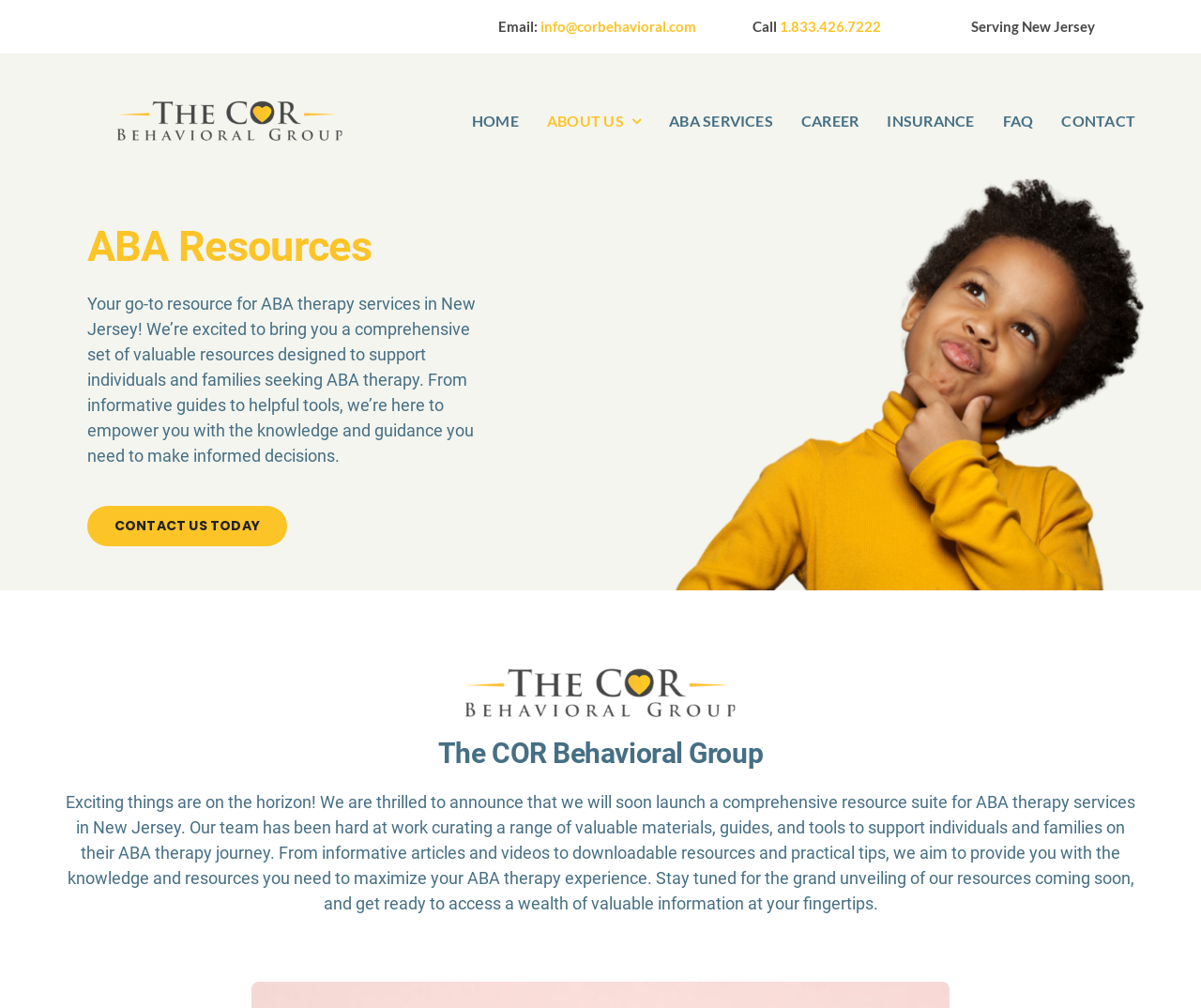Using the image as a reference, answer the following question in as much detail as possible:
What is the purpose of ABA Resources?

I found the purpose by reading the main text, which says 'We’re excited to bring you a comprehensive set of valuable resources designed to support individuals and families seeking ABA therapy'.